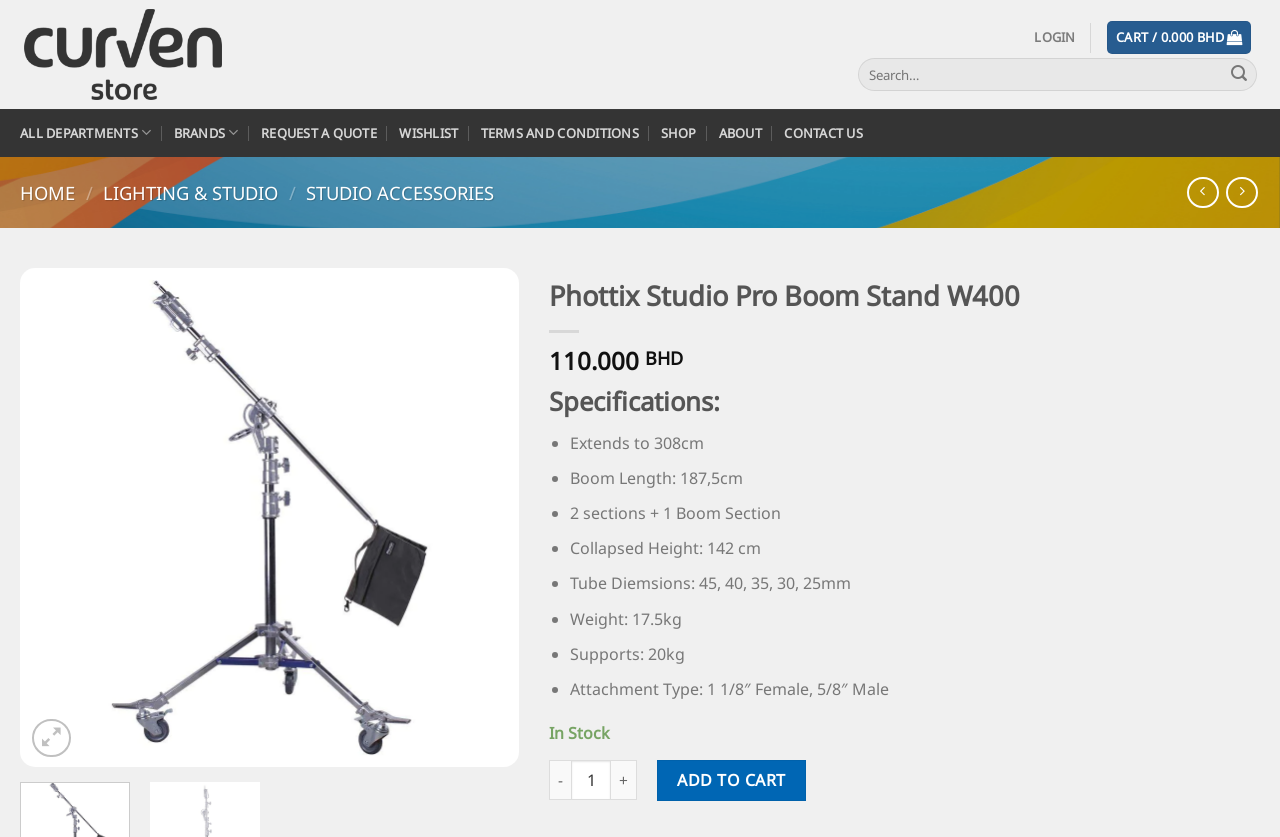Indicate the bounding box coordinates of the element that must be clicked to execute the instruction: "Read the 'RECENT POSTS' section". The coordinates should be given as four float numbers between 0 and 1, i.e., [left, top, right, bottom].

None